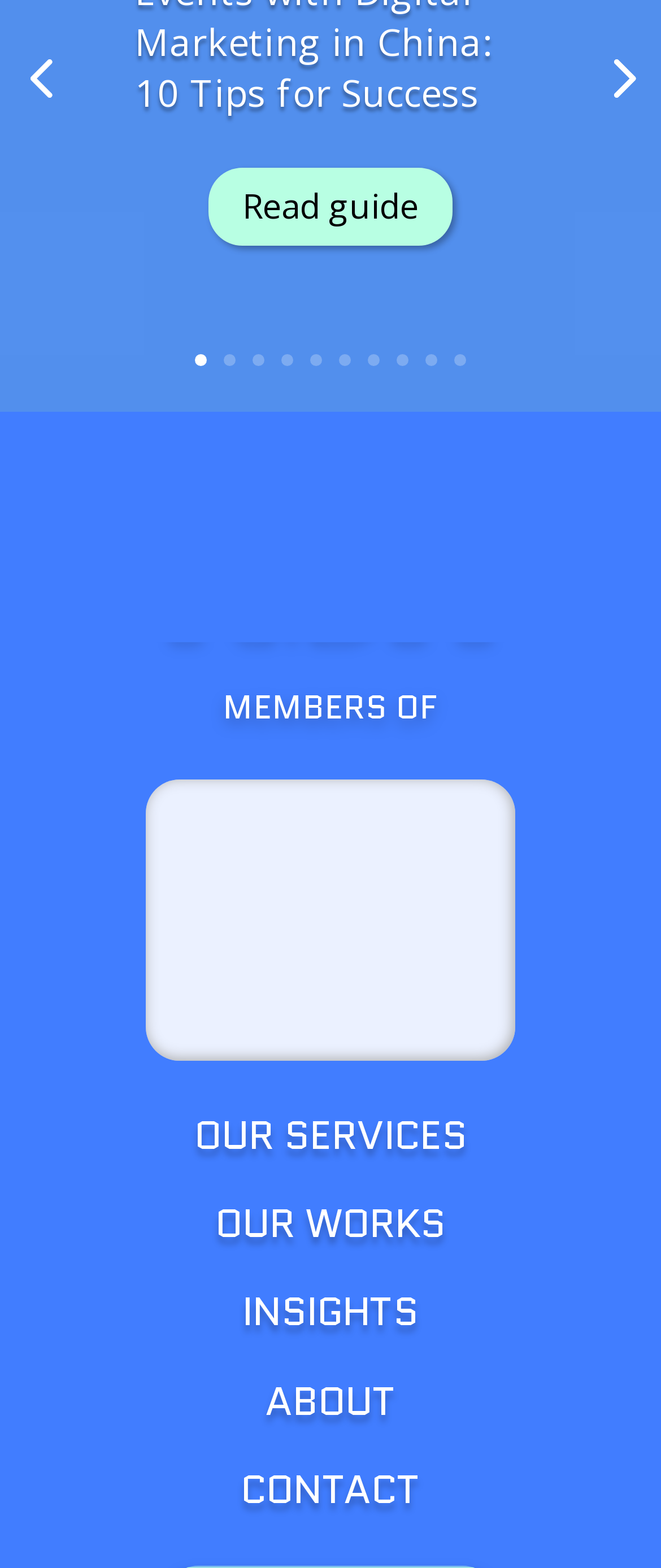Give a concise answer using only one word or phrase for this question:
How many images are there in the middle section?

4